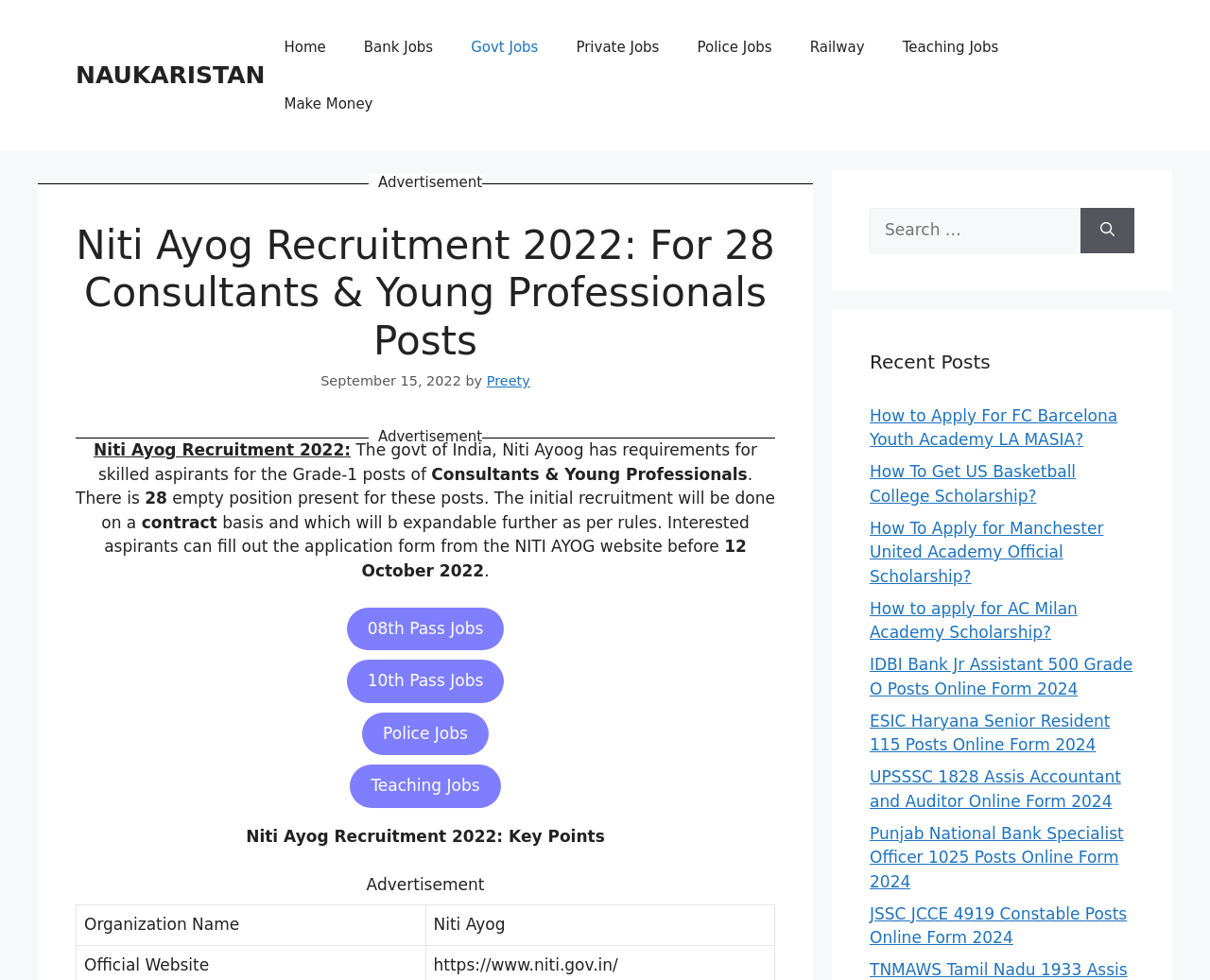Give a one-word or one-phrase response to the question: 
How many empty positions are available for Consultants & Young Professionals?

28